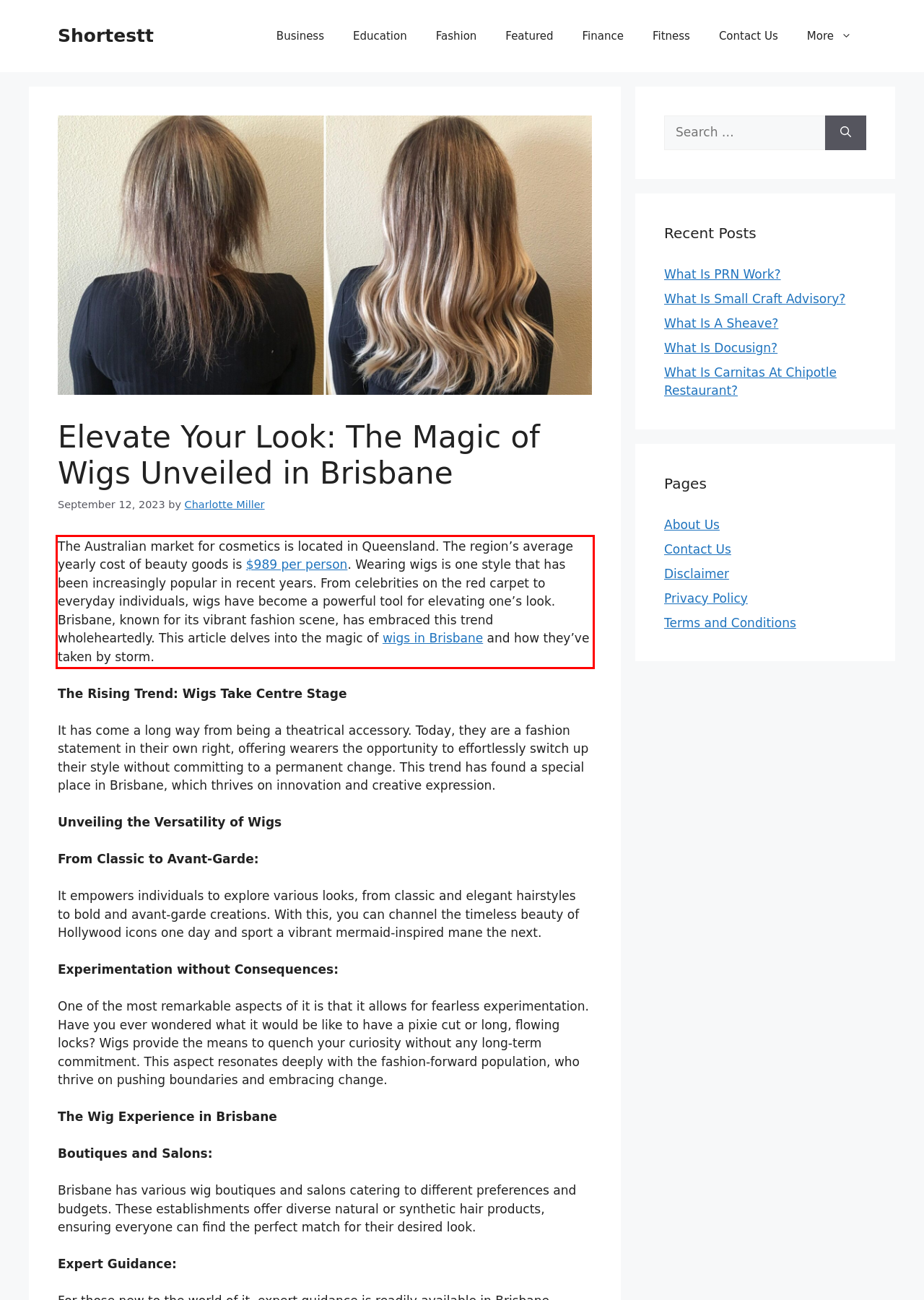Look at the provided screenshot of the webpage and perform OCR on the text within the red bounding box.

The Australian market for cosmetics is located in Queensland. The region’s average yearly cost of beauty goods is $989 per person. Wearing wigs is one style that has been increasingly popular in recent years. From celebrities on the red carpet to everyday individuals, wigs have become a powerful tool for elevating one’s look. Brisbane, known for its vibrant fashion scene, has embraced this trend wholeheartedly. This article delves into the magic of wigs in Brisbane and how they’ve taken by storm.